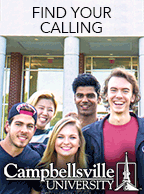Use a single word or phrase to answer this question: 
What is written above the group of students?

FIND YOUR CALLING